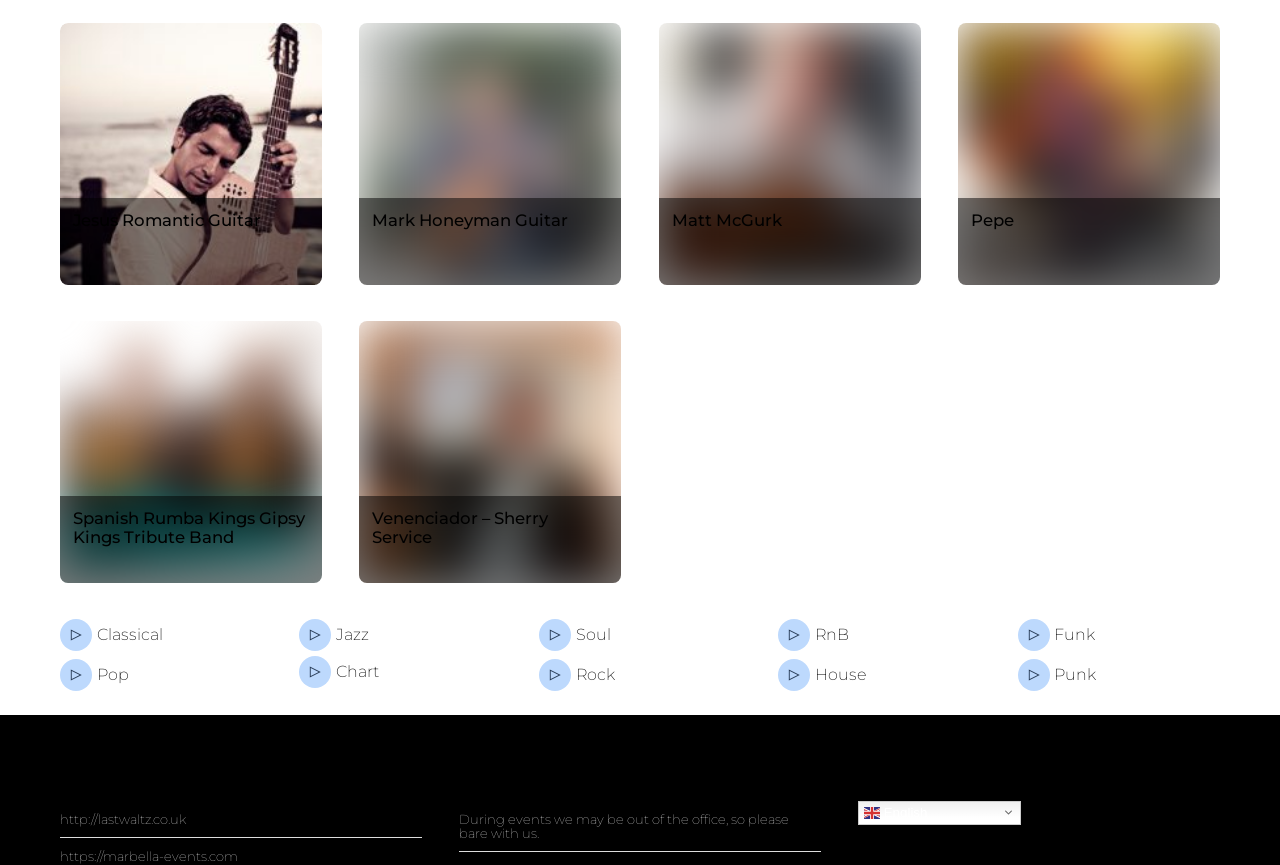Please indicate the bounding box coordinates of the element's region to be clicked to achieve the instruction: "View Mark Honeyman Guitar". Provide the coordinates as four float numbers between 0 and 1, i.e., [left, top, right, bottom].

[0.291, 0.243, 0.444, 0.266]